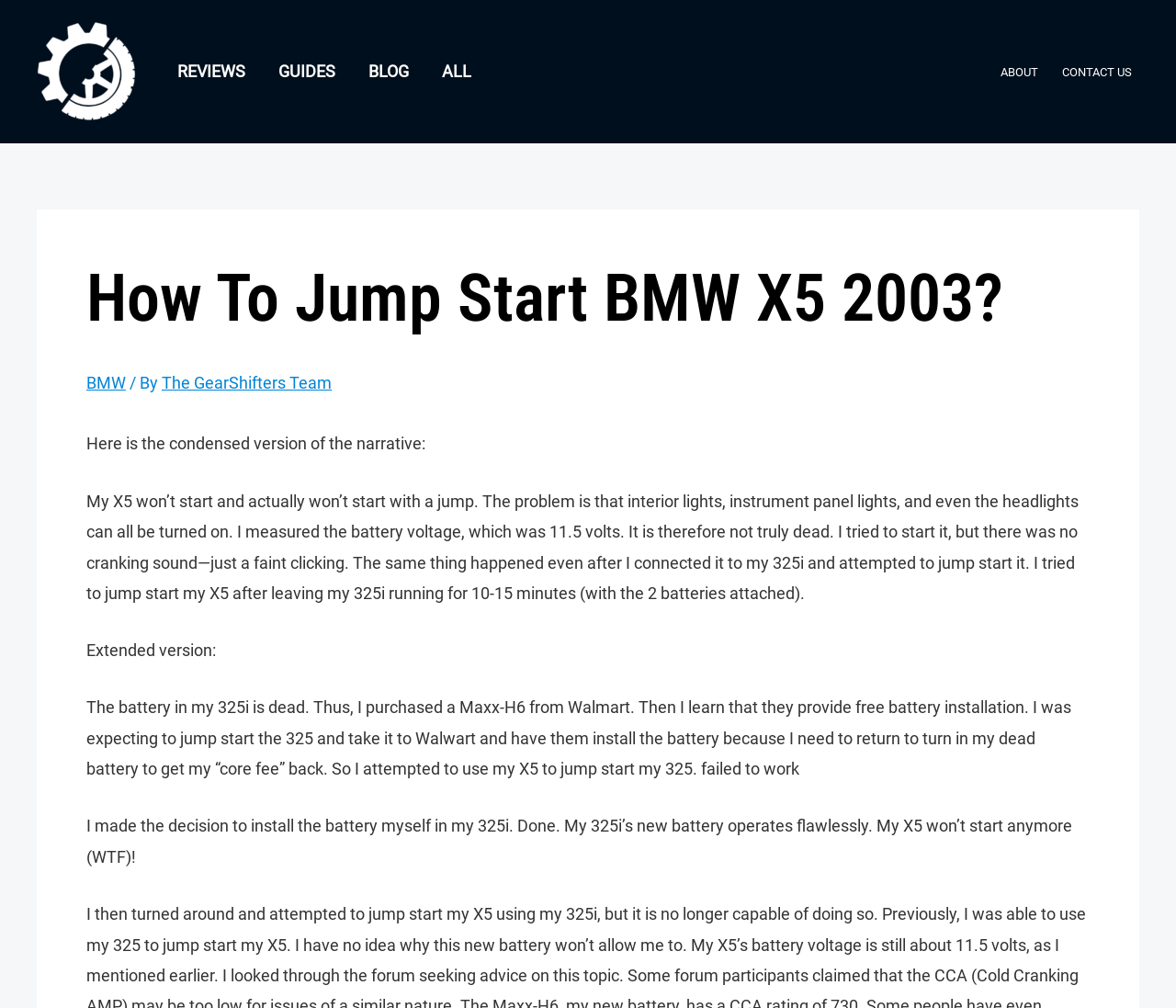What is the model of the BMW mentioned?
Please answer the question with a detailed and comprehensive explanation.

The model of the BMW mentioned is X5, which is stated in the text 'My X5 won’t start and actually won’t start with a jump.'